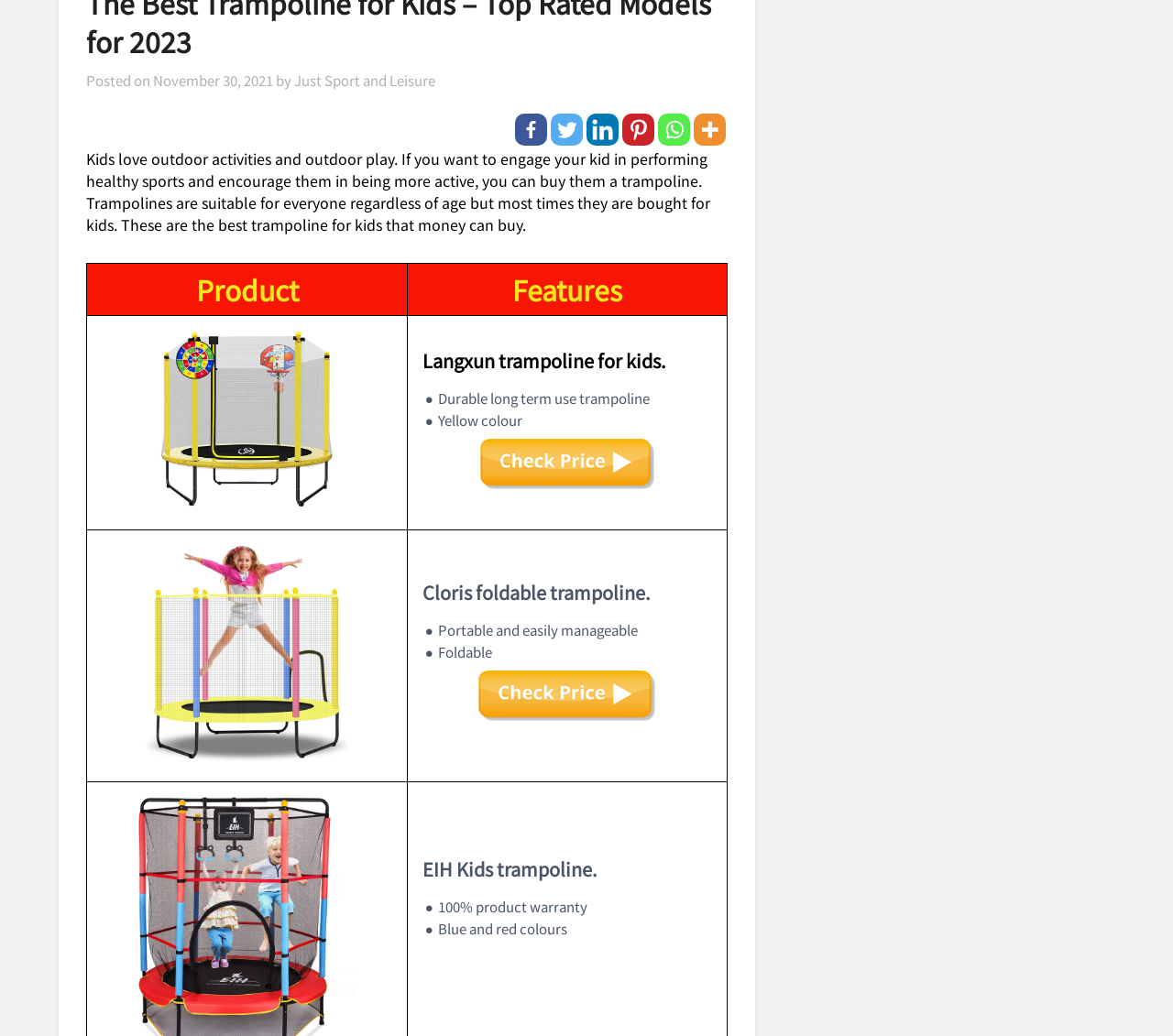Give the bounding box coordinates for the element described by: "title="More"".

[0.591, 0.109, 0.619, 0.14]